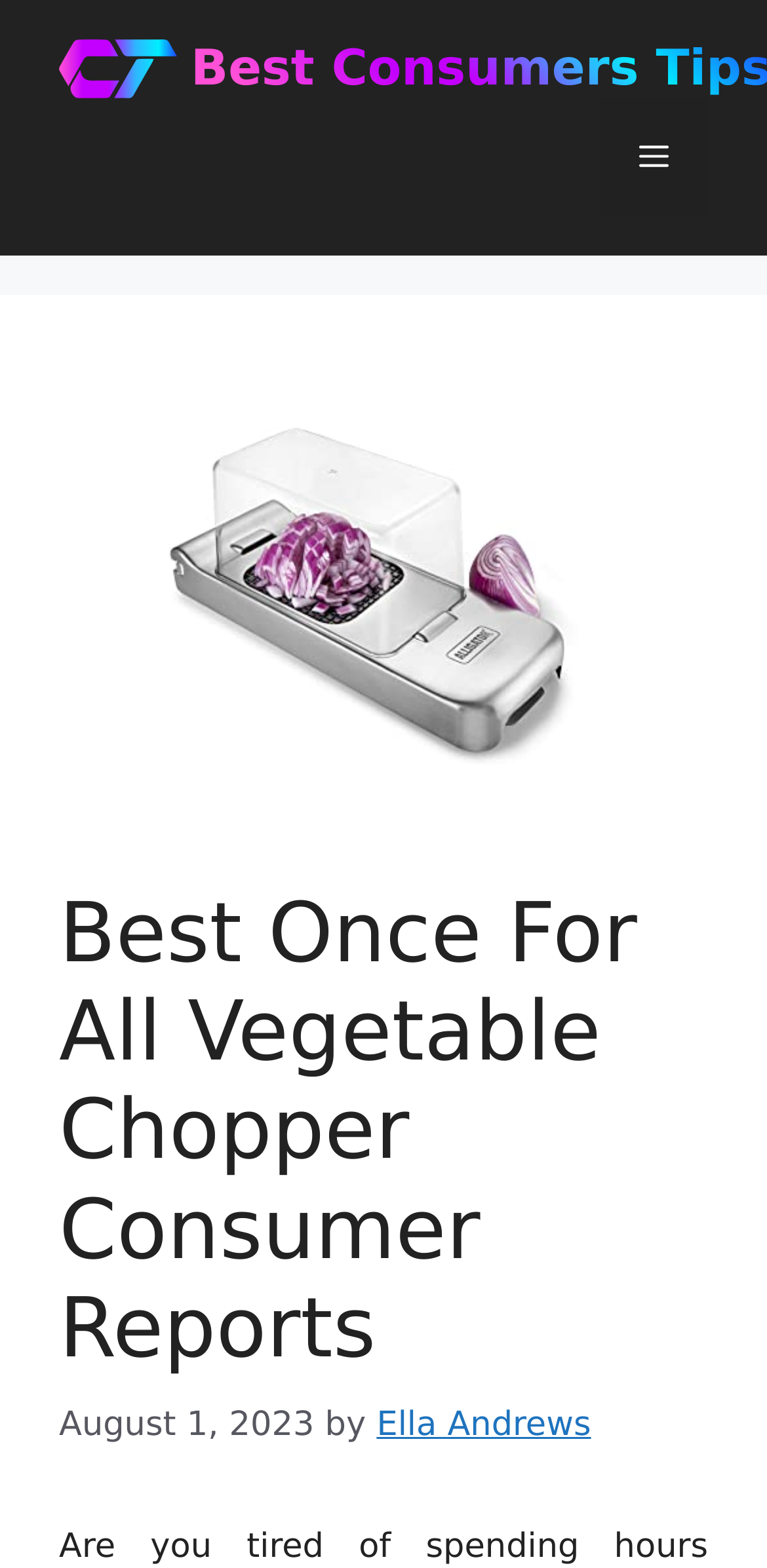What is the type of product shown in the image?
Look at the image and respond with a one-word or short-phrase answer.

Vegetable Chopper